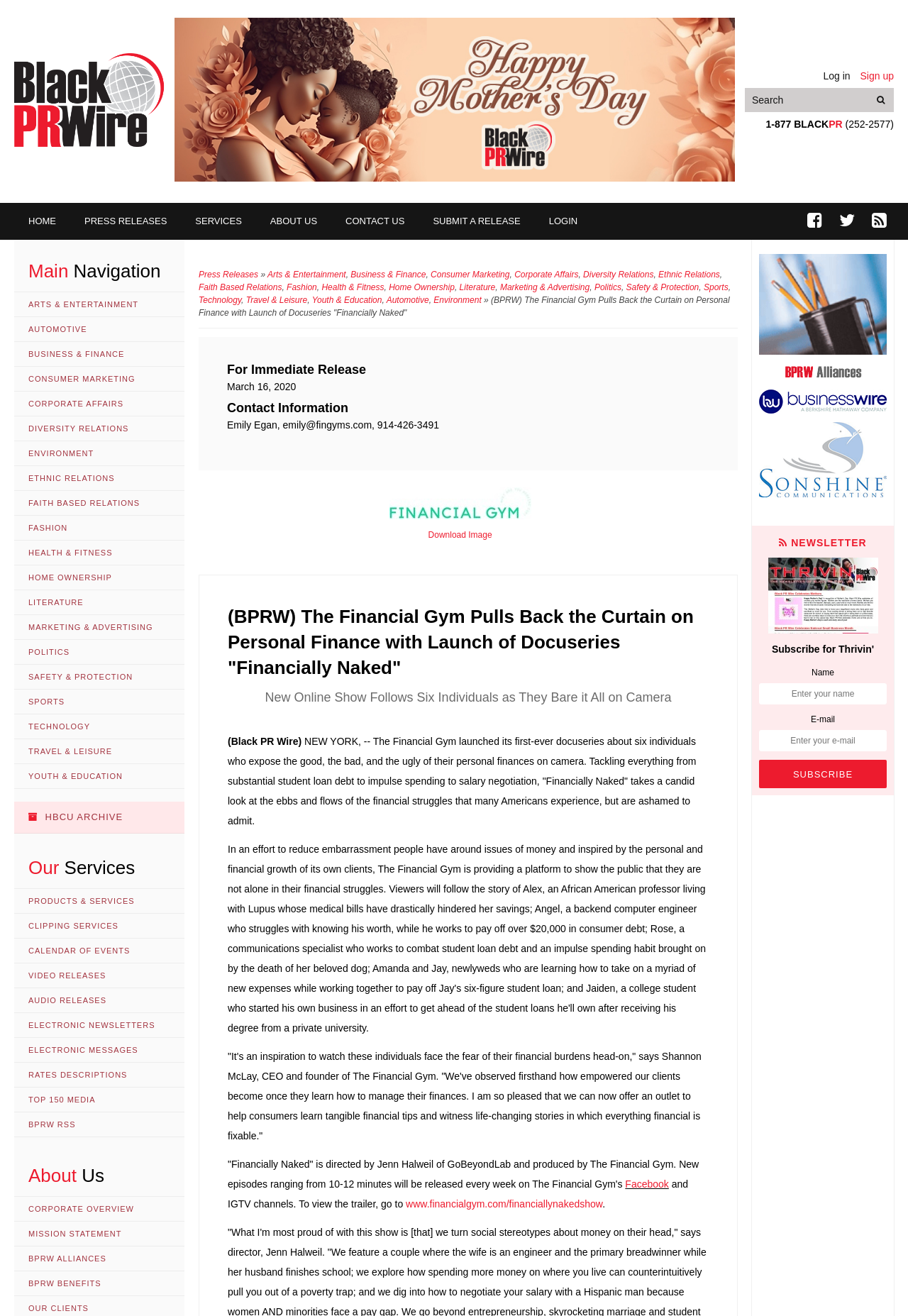Please provide a brief answer to the question using only one word or phrase: 
What is the phone number displayed on the webpage?

1-877 BLACK (252-2577)